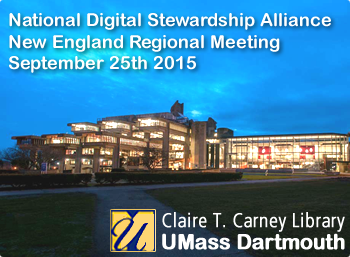Create a detailed narrative of what is happening in the image.

The image depicts the promotional banner for the Third Annual New England National Digital Stewardship Alliance Regional Meeting, set to take place on September 25, 2015, at the Claire T. Carney Library, UMass Dartmouth. The banner features a striking nighttime view of the library, illuminated against a deep blue sky, which creates a welcoming atmosphere for attendees. It prominently displays the event's title, emphasizing the National Digital Stewardship Alliance, alongside the location and date, making it clear that this gathering will be a key event for librarians, archivists, and information professionals focusing on the preservation of digital content. The design further incorporates a stylized representation of the letter "U," which is part of the library's branding, adding a visually appealing element to the overall presentation.